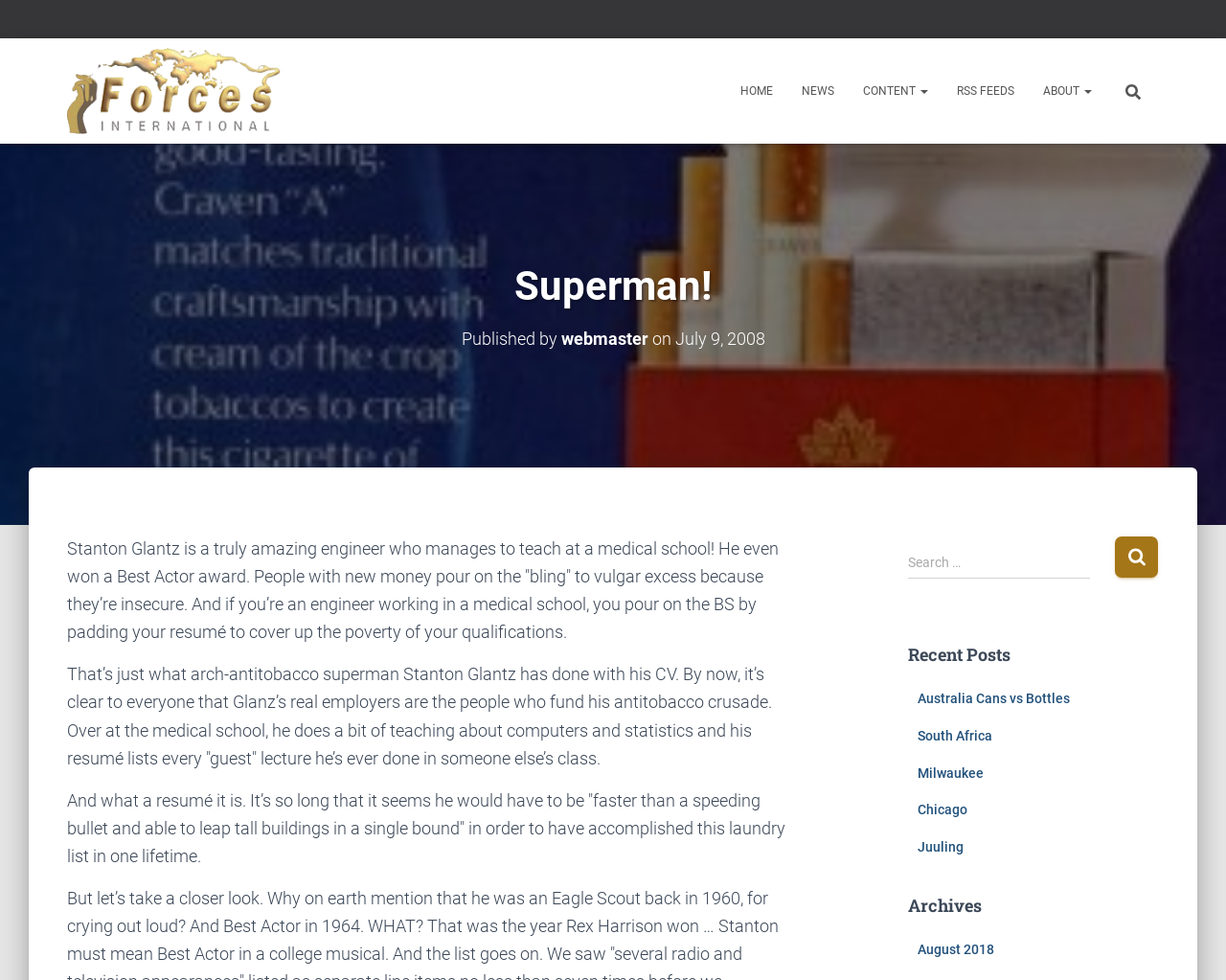Give a short answer using one word or phrase for the question:
What is Stanton Glantz's profession?

Engineer